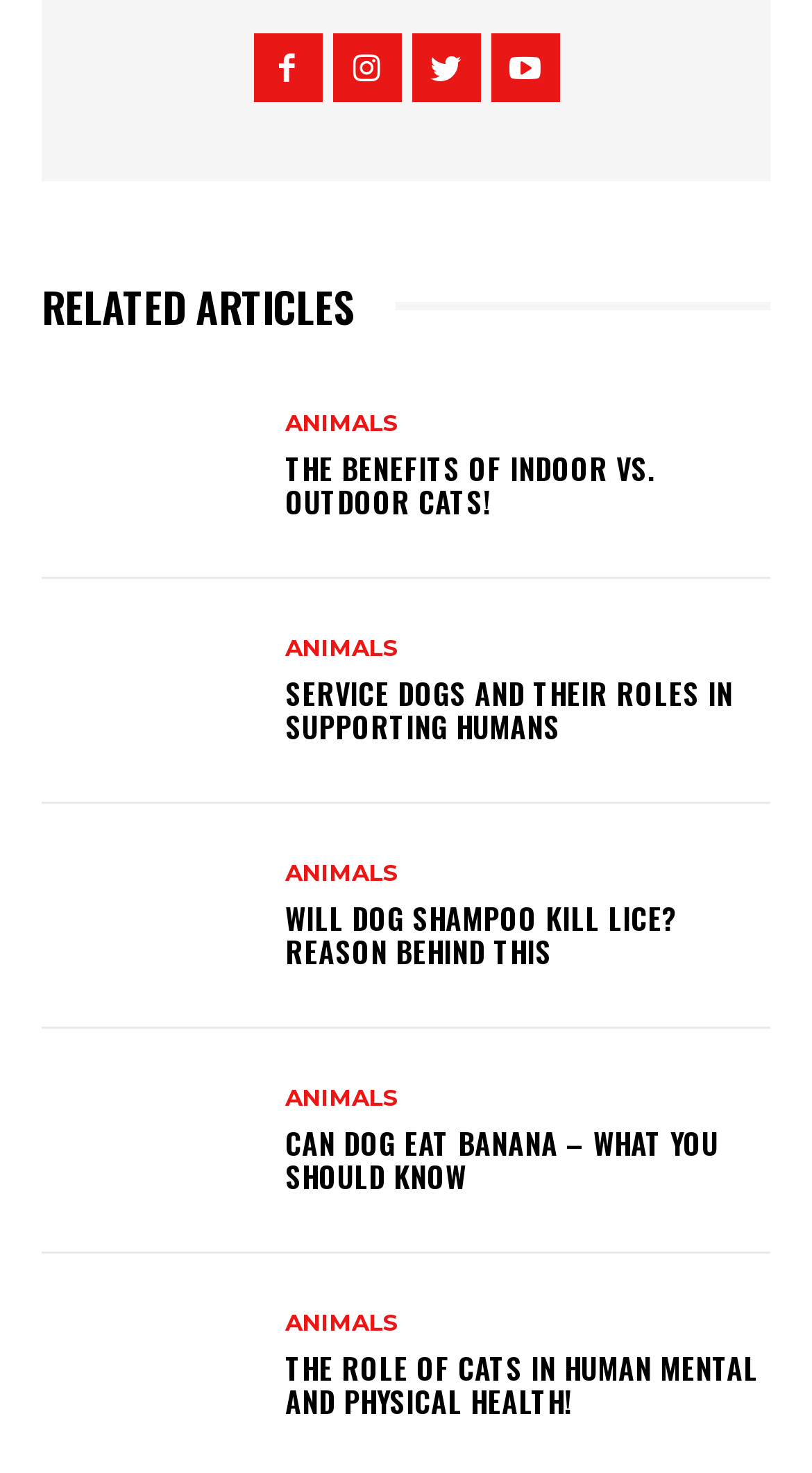Is there an article on this page about a specific type of animal other than dogs and cats?
Using the image, provide a detailed and thorough answer to the question.

After reviewing the links and headings on the webpage, I did not find any articles about animals other than dogs and cats. All the articles appear to be focused on these two types of animals.